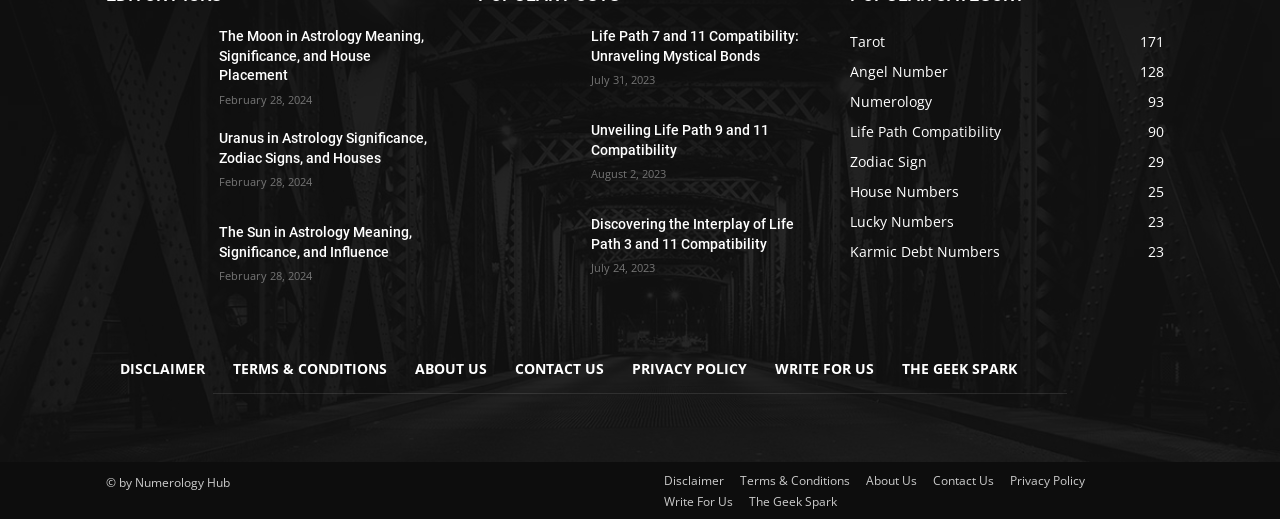What is the category of the links on the right side? Look at the image and give a one-word or short phrase answer.

Numerology and Astrology